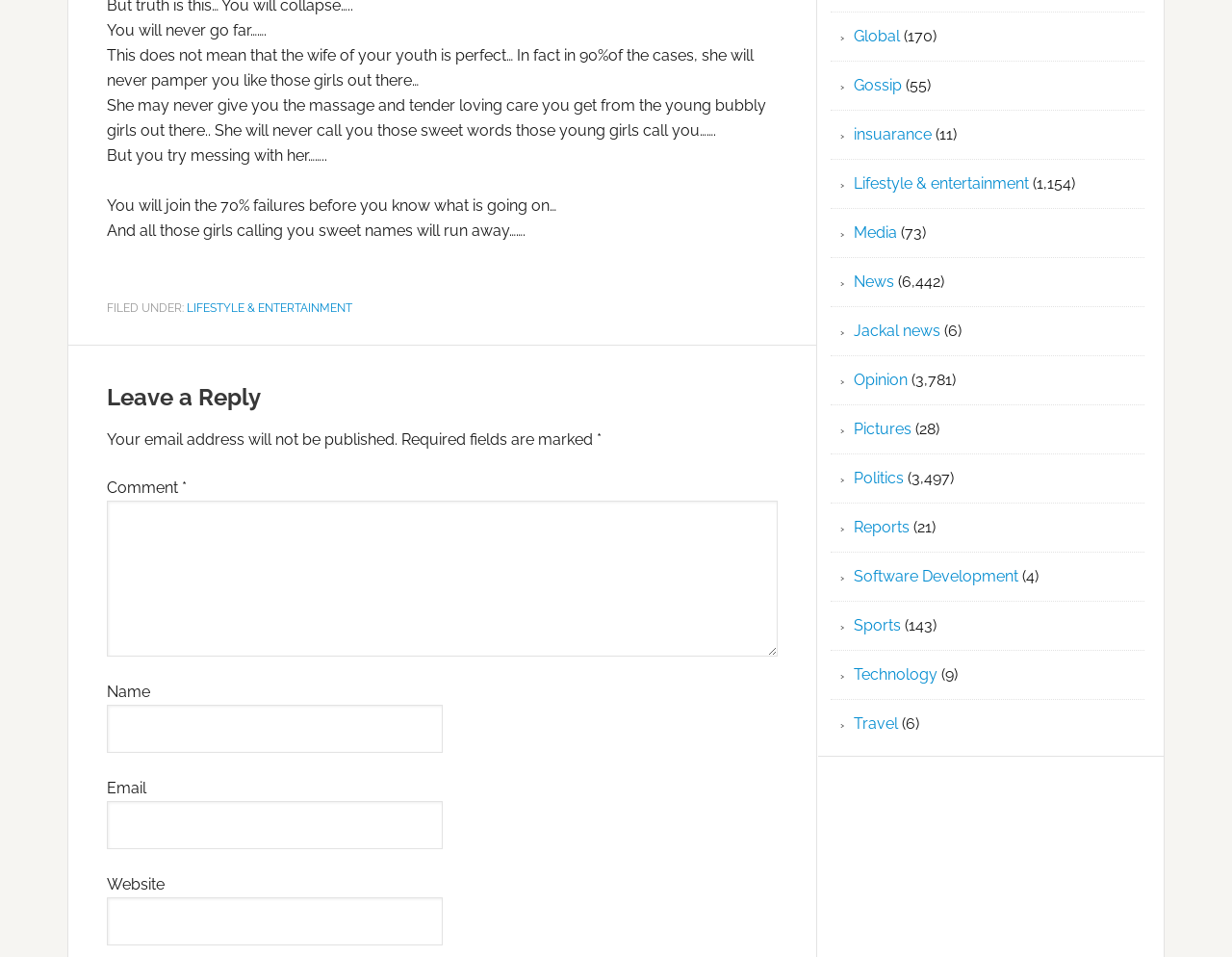Using the image as a reference, answer the following question in as much detail as possible:
What is the warning about messing with one's wife?

The article warns that if one messes with their wife, they will join the 70% of failures, implying that it is not a good idea to do so.